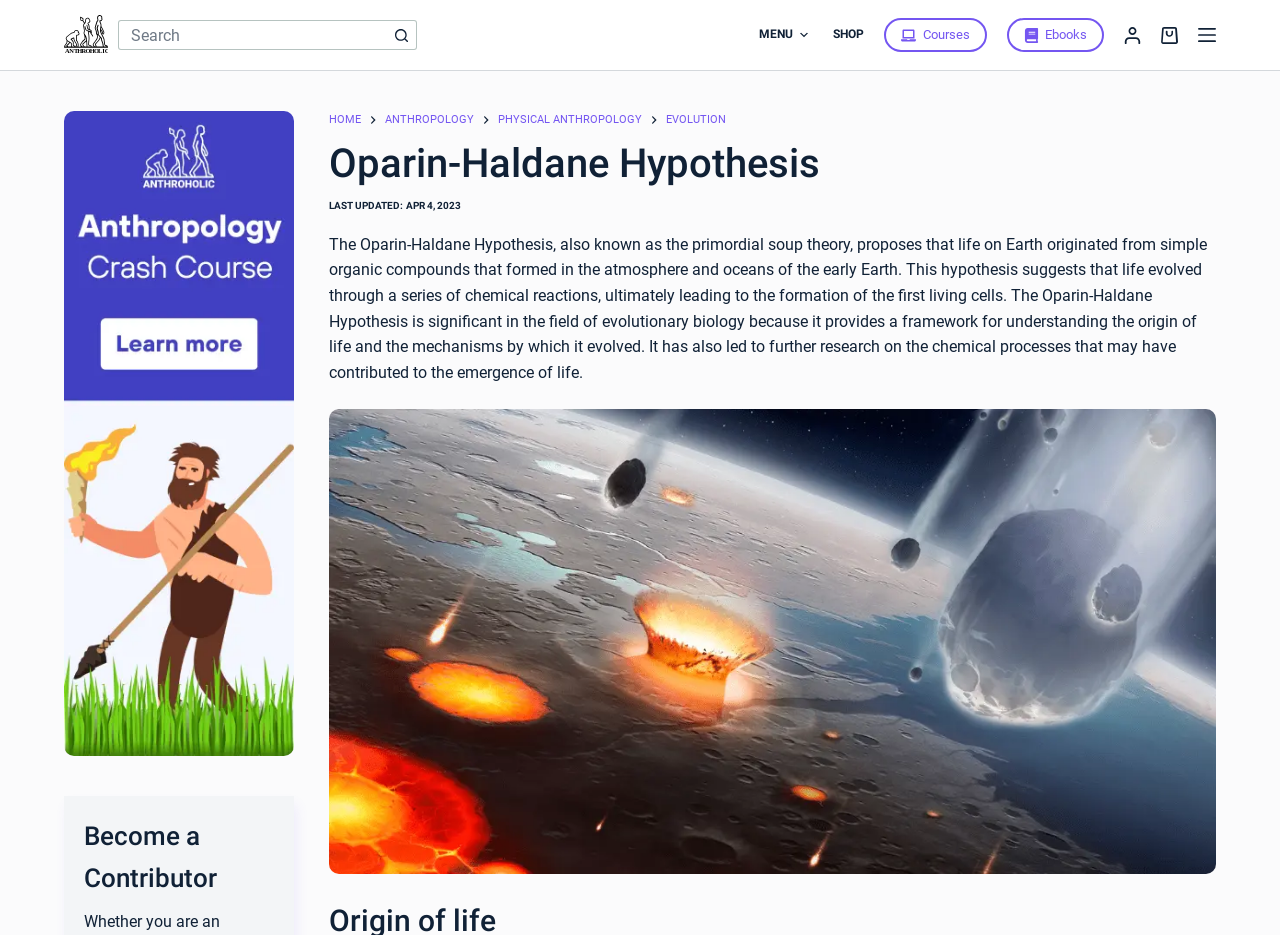What is the topic of the article? Analyze the screenshot and reply with just one word or a short phrase.

Oparin-Haldane Hypothesis